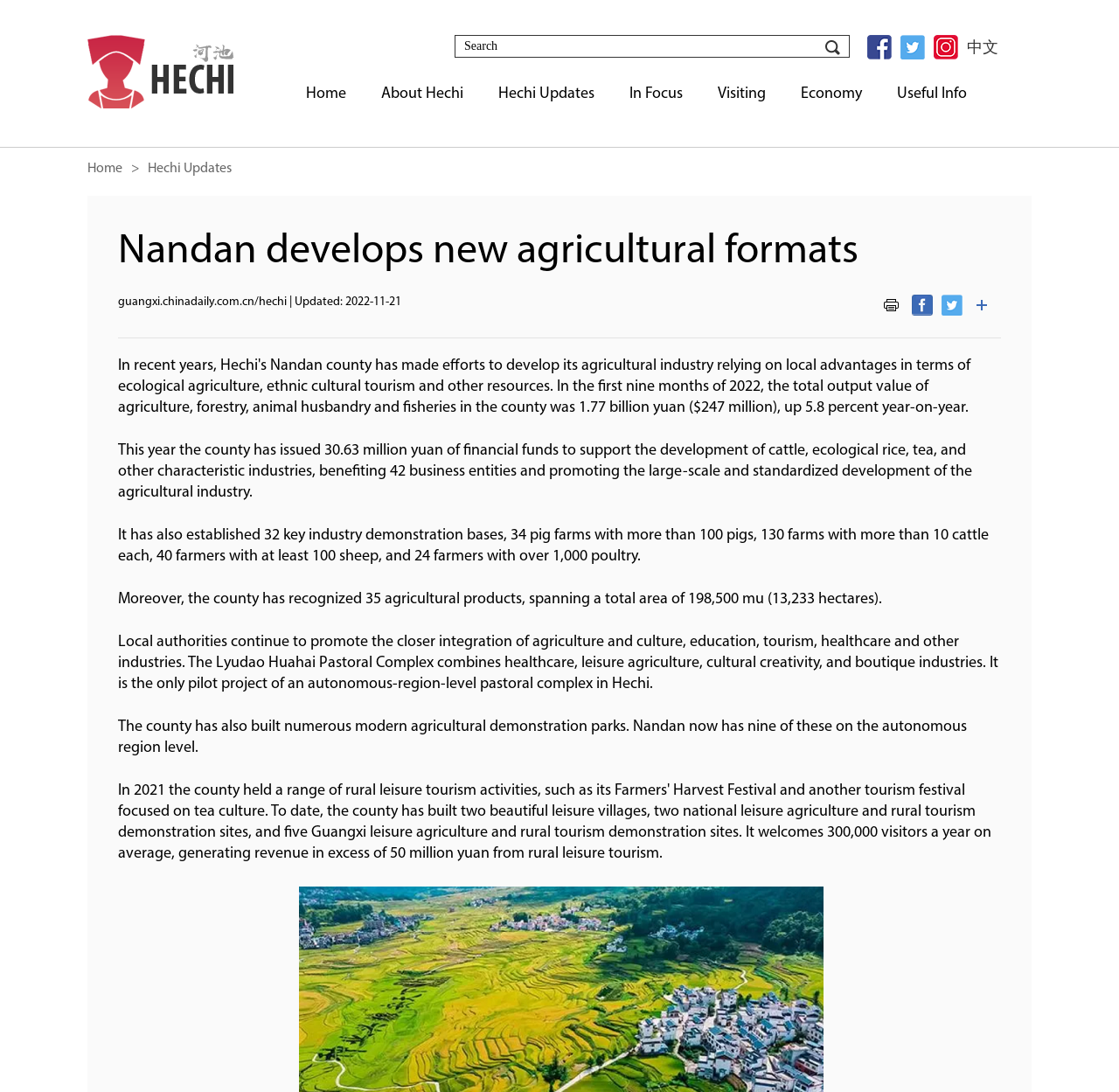Find and generate the main title of the webpage.

Nandan develops new agricultural formats